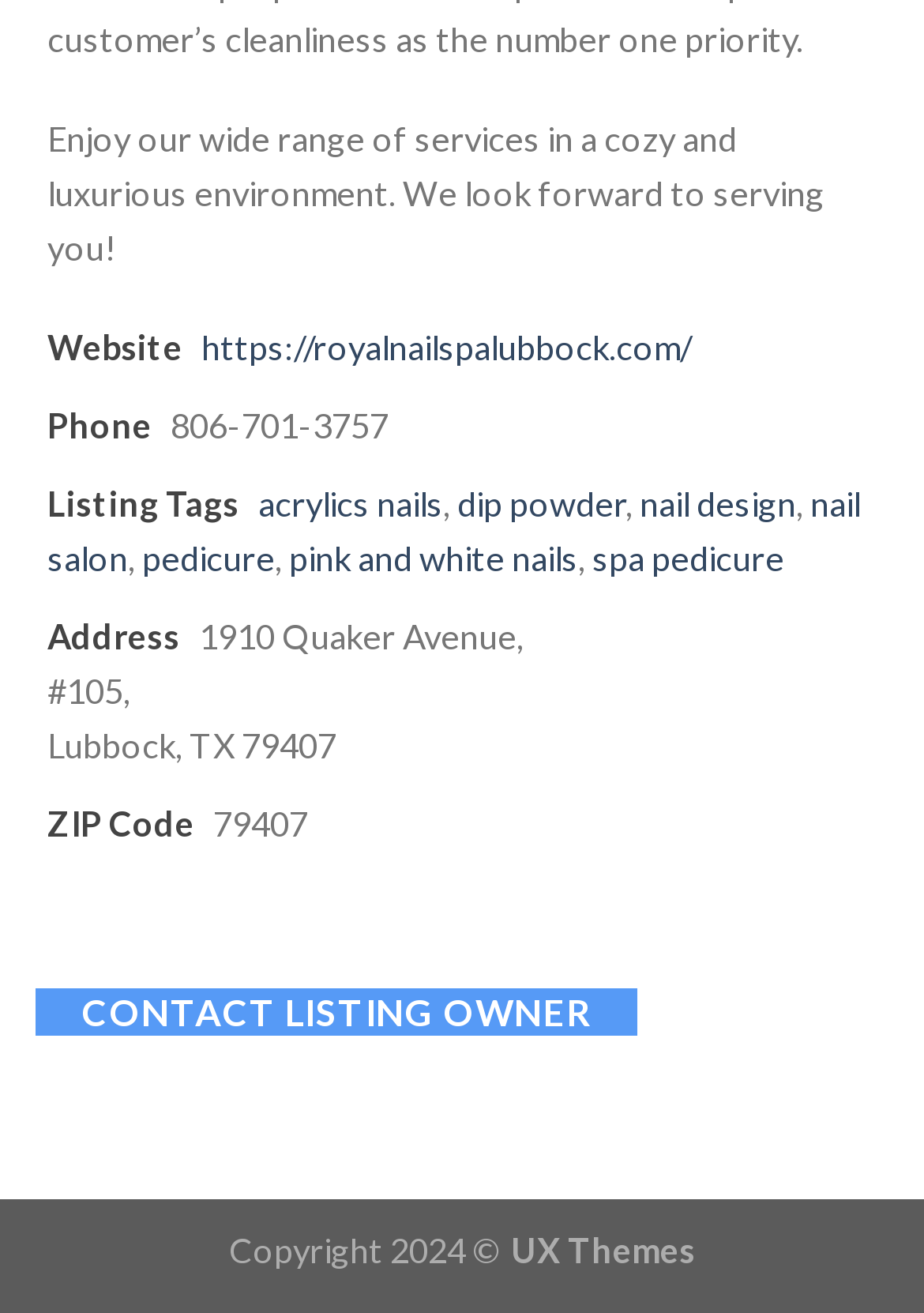What is the address of the nail salon?
Using the image as a reference, deliver a detailed and thorough answer to the question.

I found the address by looking at the text elements that contain the address information. The address is broken down into three parts: the street address, the suite number, and the city, state, and zip code.